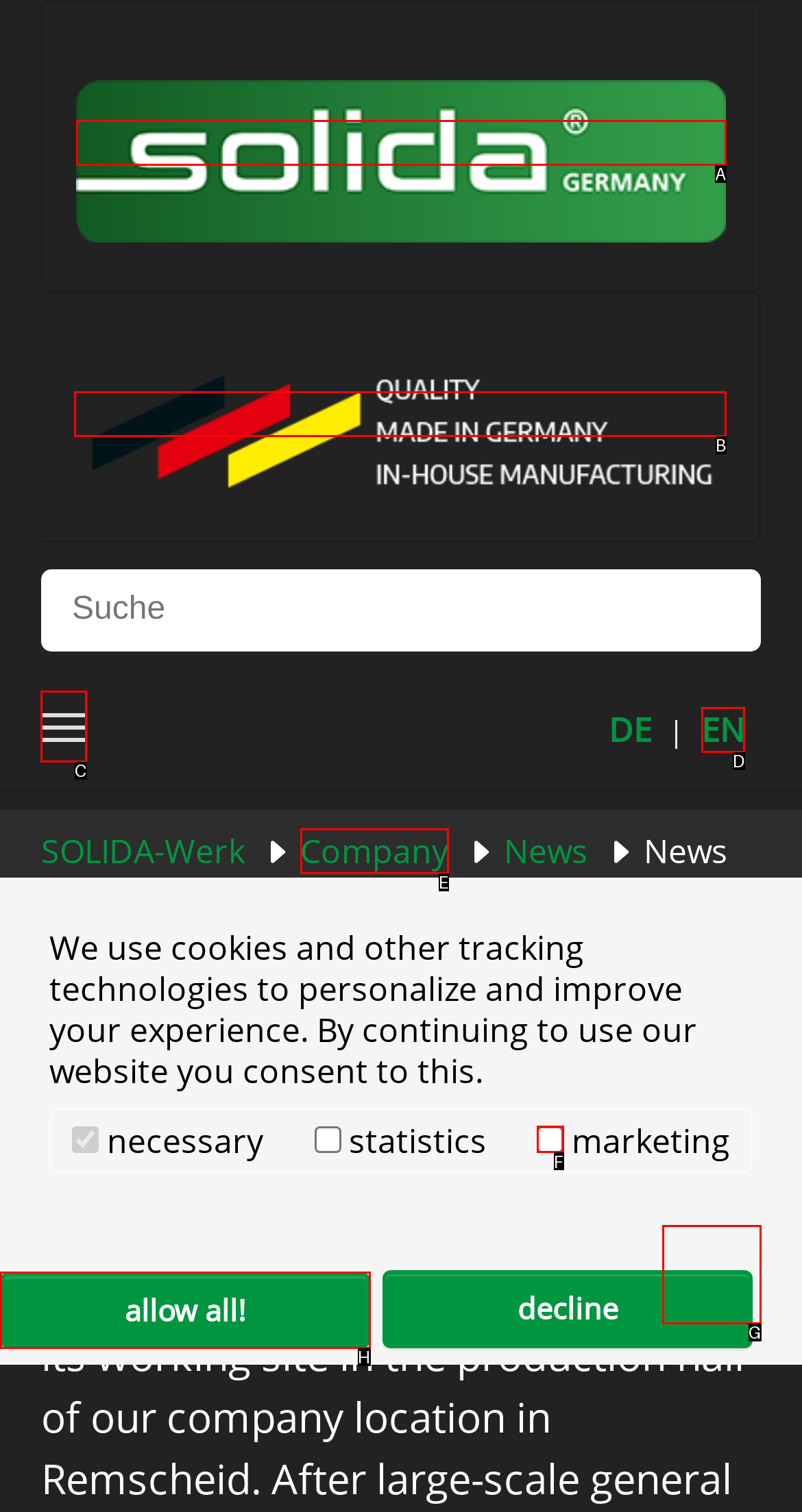Identify the letter of the option that should be selected to accomplish the following task: Toggle navigation. Provide the letter directly.

C